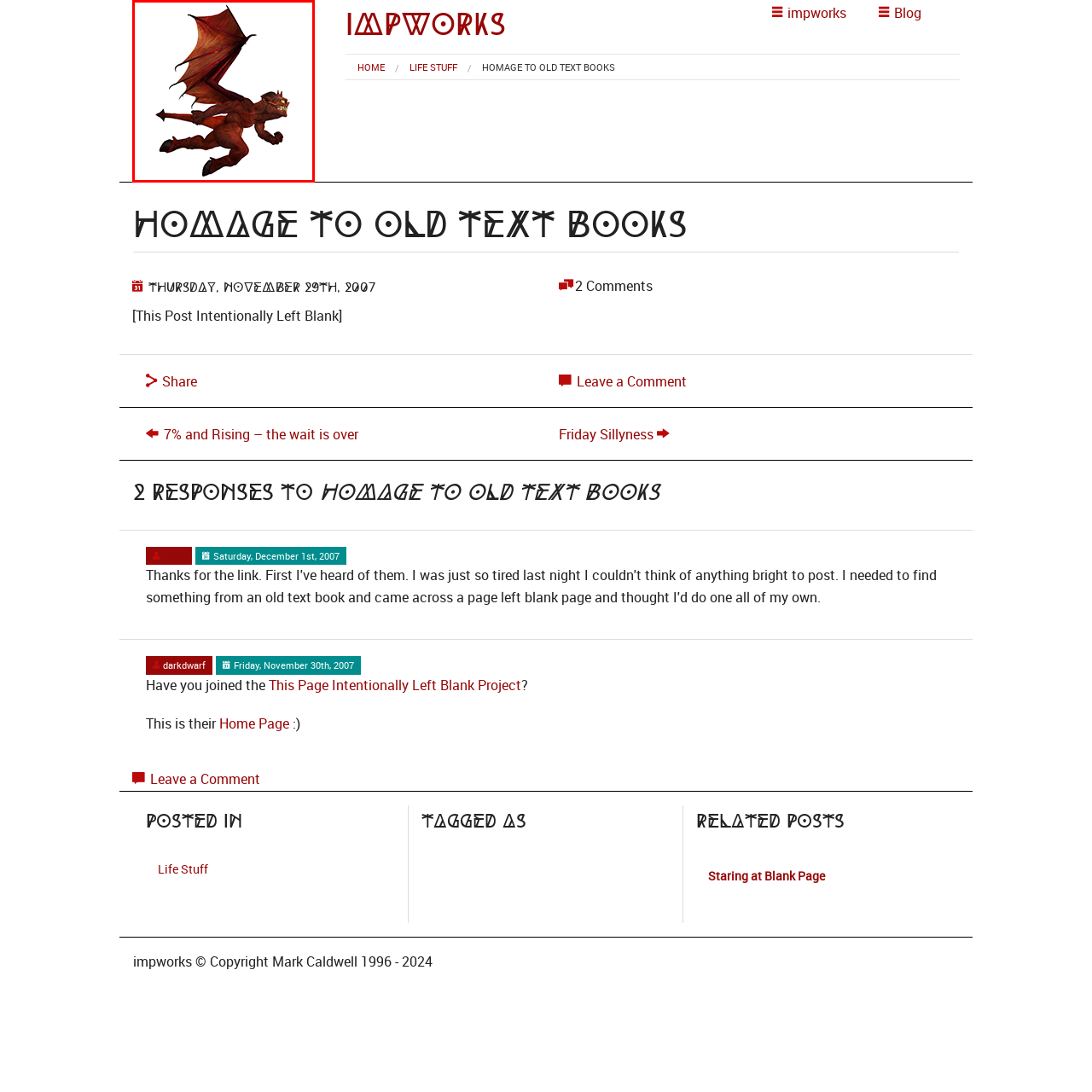Narrate the specific details and elements found within the red-bordered image.

The image features a whimsical and animated depiction of a grinning imp. This imp character embodies a mischievous and playful spirit, showcasing a humanoid figure with a robust muscular build and distinct dragon-like features. It possesses large, bat-like wings that are spread as if in mid-flight, conveying a sense of movement and energy. The imp's skin is a warm reddish hue, enhancing its mischievous appearance, while its fierce yellow eyes and toothy grin suggest a personality that is both cheeky and cunning. This vibrant representation aligns with the theme of creativity and fantasy often found in imaginative art.